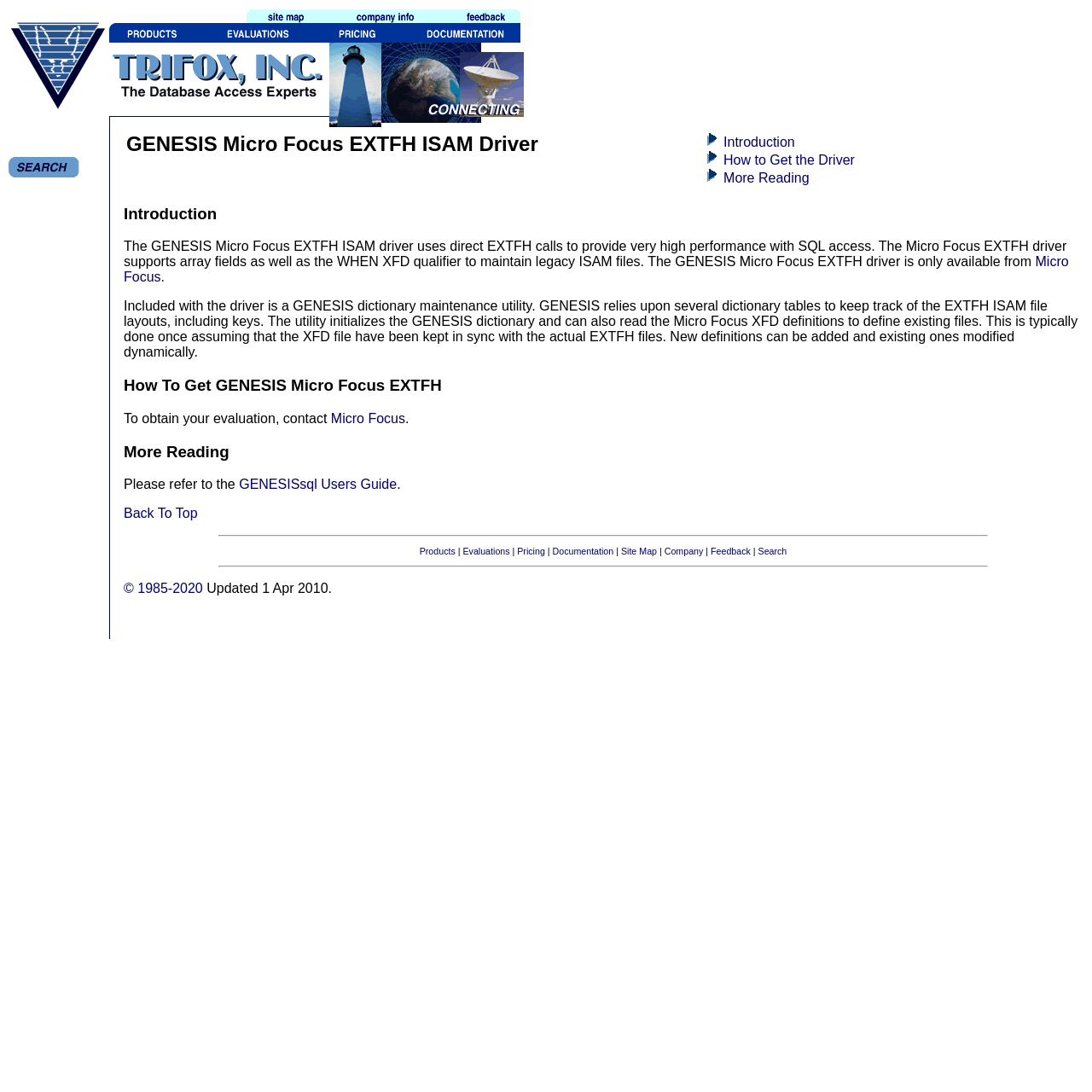Please identify the bounding box coordinates of the element's region that should be clicked to execute the following instruction: "Click the logo". The bounding box coordinates must be four float numbers between 0 and 1, i.e., [left, top, right, bottom].

[0.01, 0.02, 0.096, 0.101]